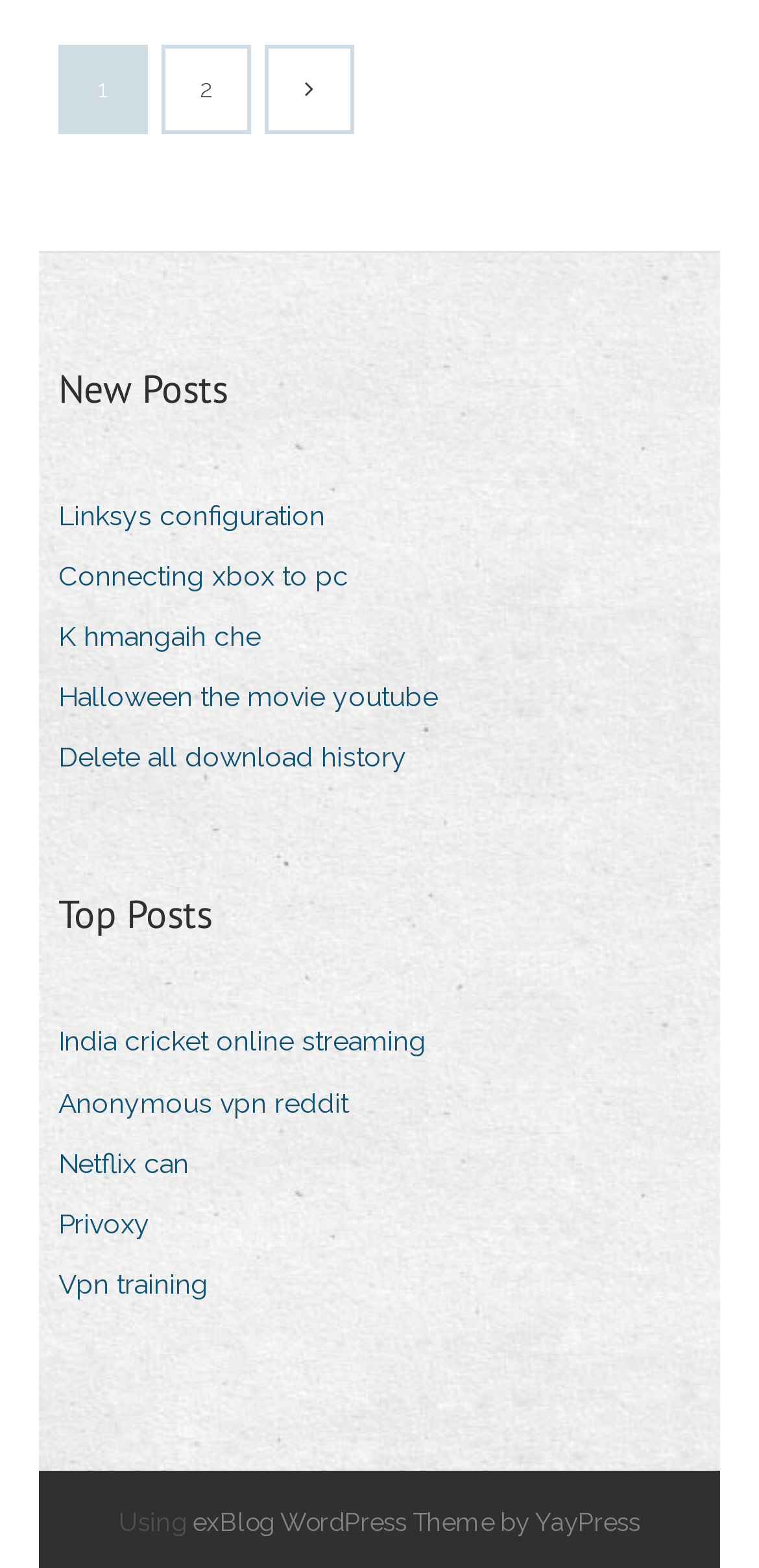Determine the bounding box coordinates for the HTML element mentioned in the following description: "2". The coordinates should be a list of four floats ranging from 0 to 1, represented as [left, top, right, bottom].

[0.218, 0.03, 0.326, 0.083]